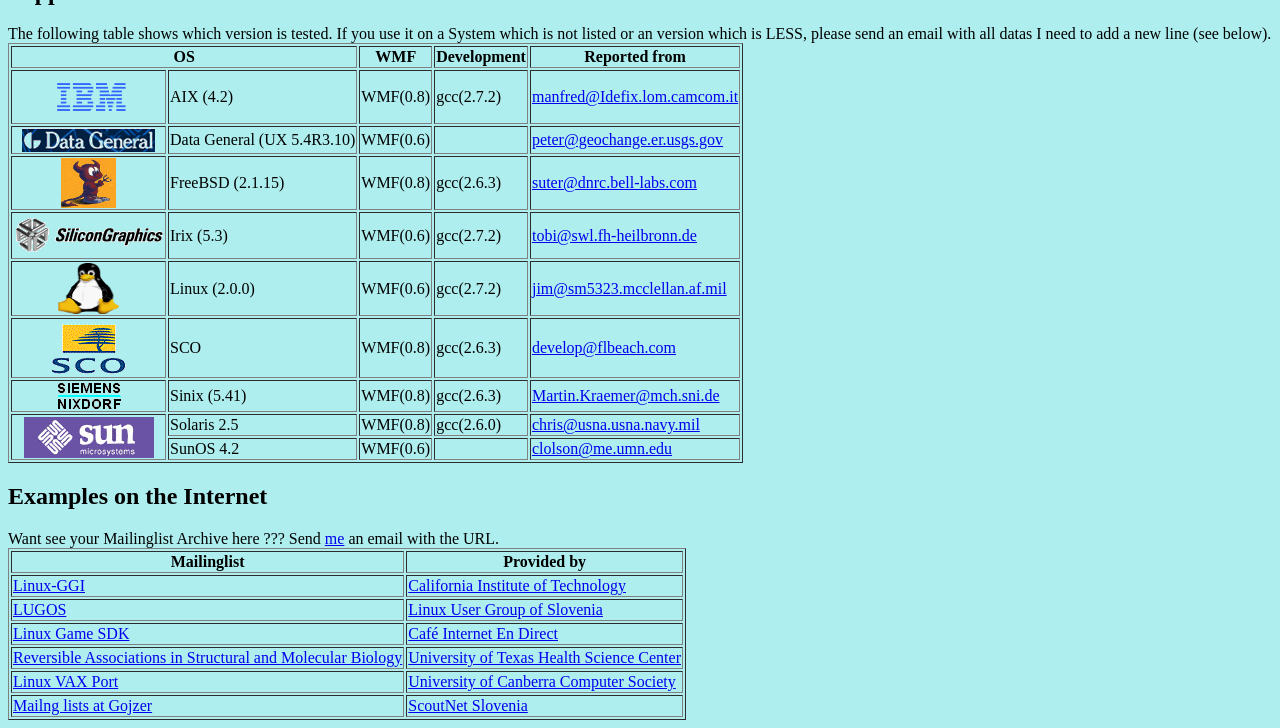Please determine the bounding box coordinates of the element's region to click for the following instruction: "Check the OS version of AIX".

[0.131, 0.097, 0.279, 0.171]